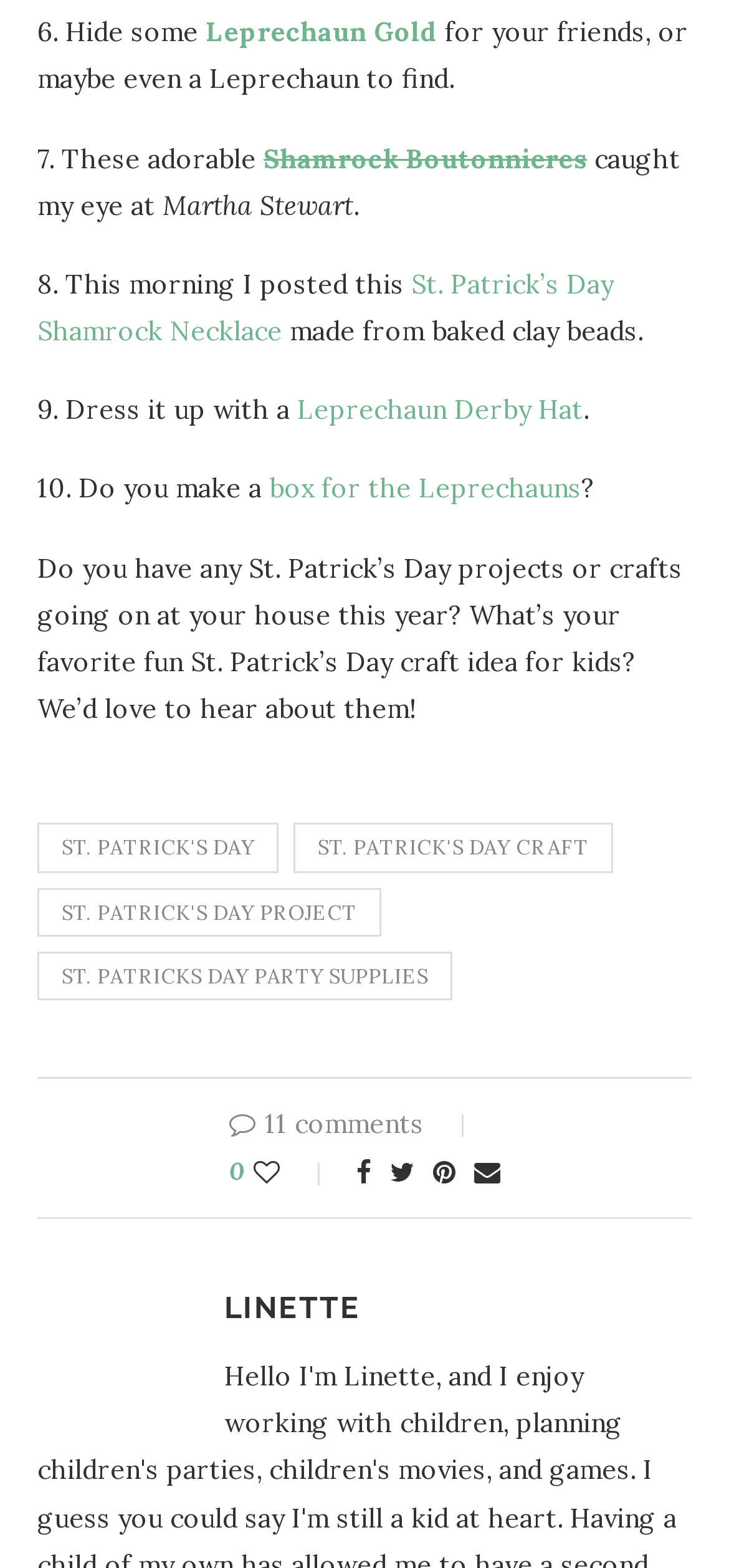Provide the bounding box coordinates in the format (top-left x, top-left y, bottom-right x, bottom-right y). All values are floating point numbers between 0 and 1. Determine the bounding box coordinate of the UI element described as: Pinterest

[0.594, 0.737, 0.624, 0.758]